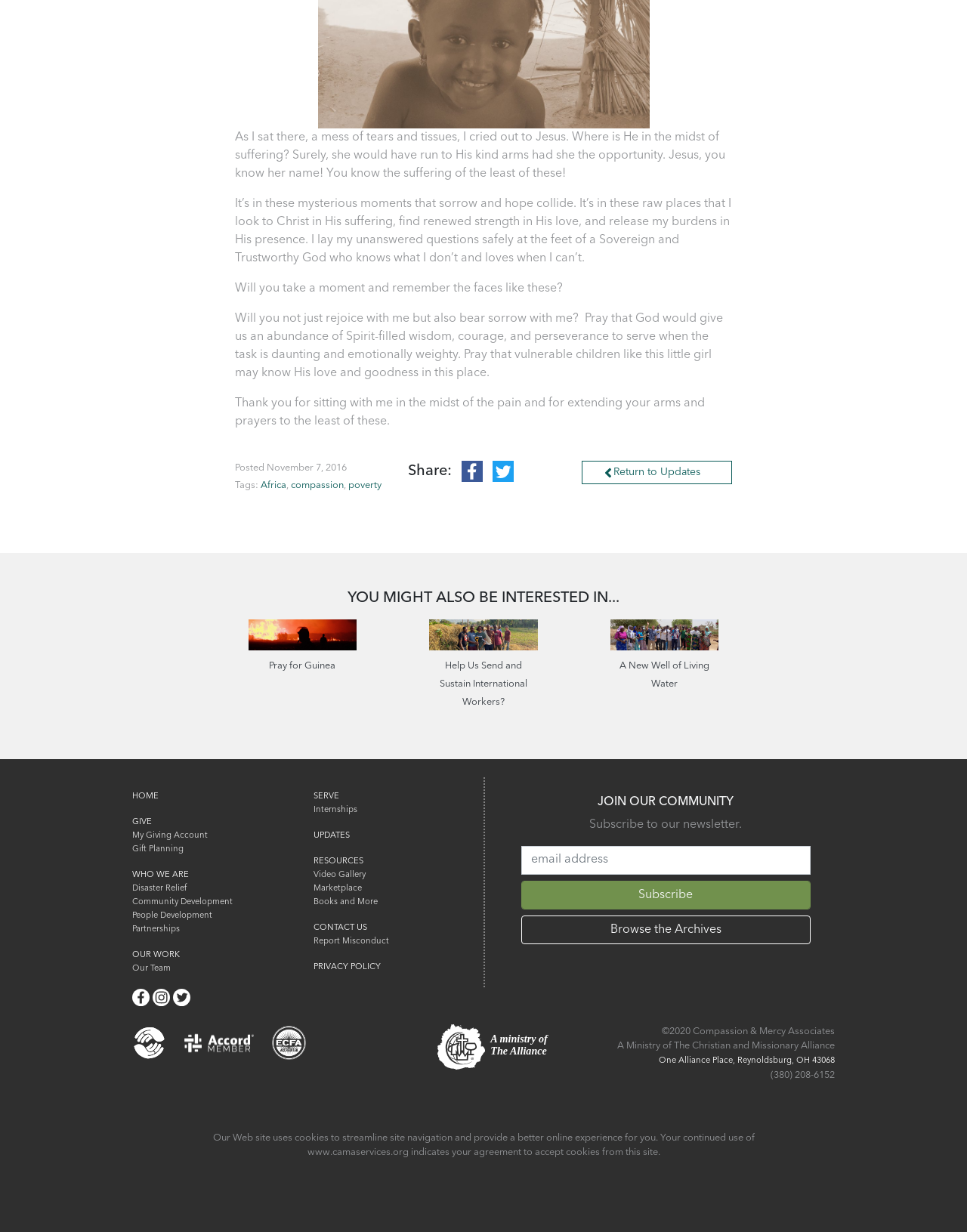Please identify the coordinates of the bounding box for the clickable region that will accomplish this instruction: "Enter email address in the subscription box".

[0.539, 0.687, 0.838, 0.71]